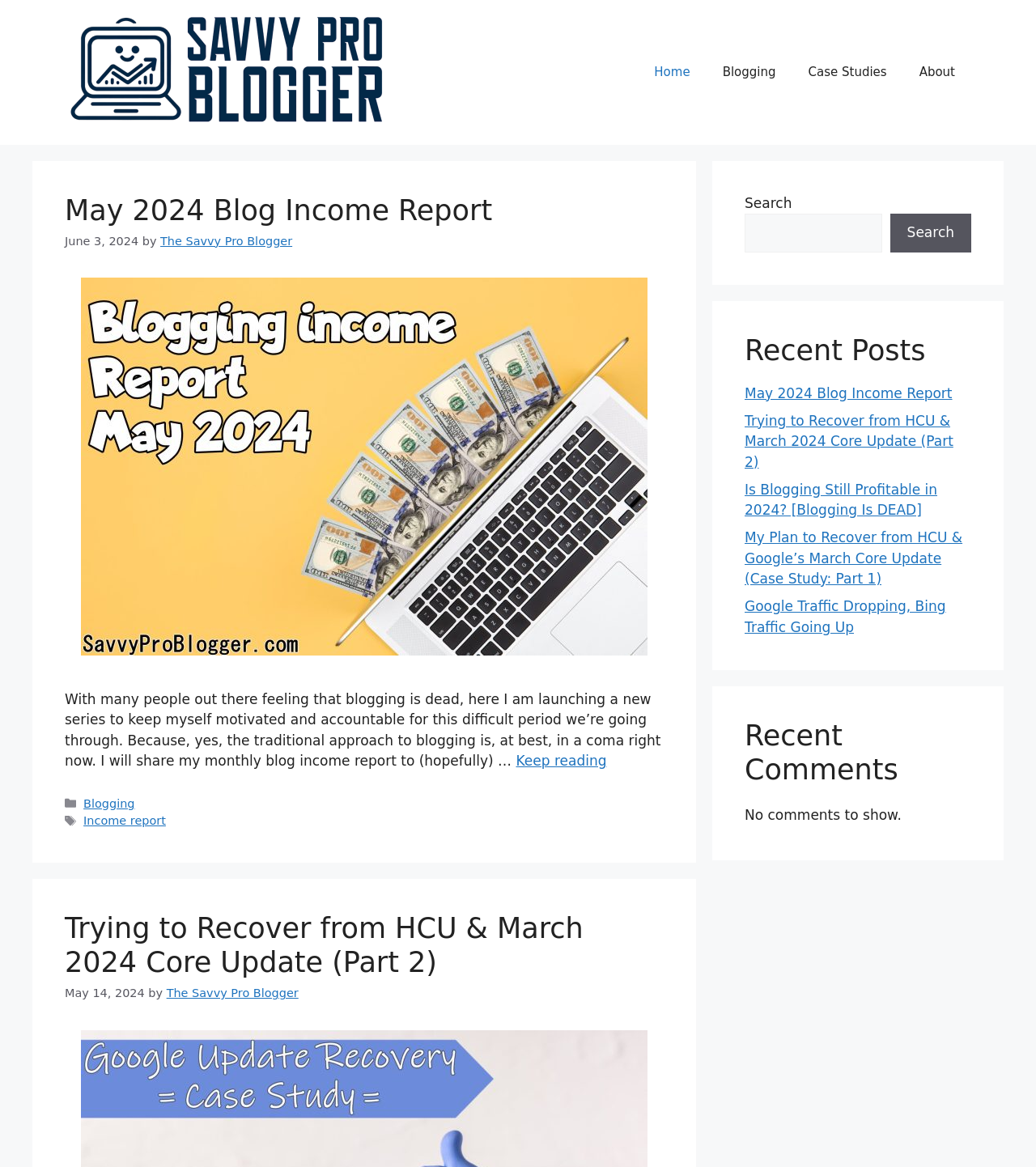What is the category of the first blog post?
Deliver a detailed and extensive answer to the question.

I looked at the footer section of the first blog post, and it says 'Categories: Blogging', which indicates that the category of the first blog post is 'Blogging'.